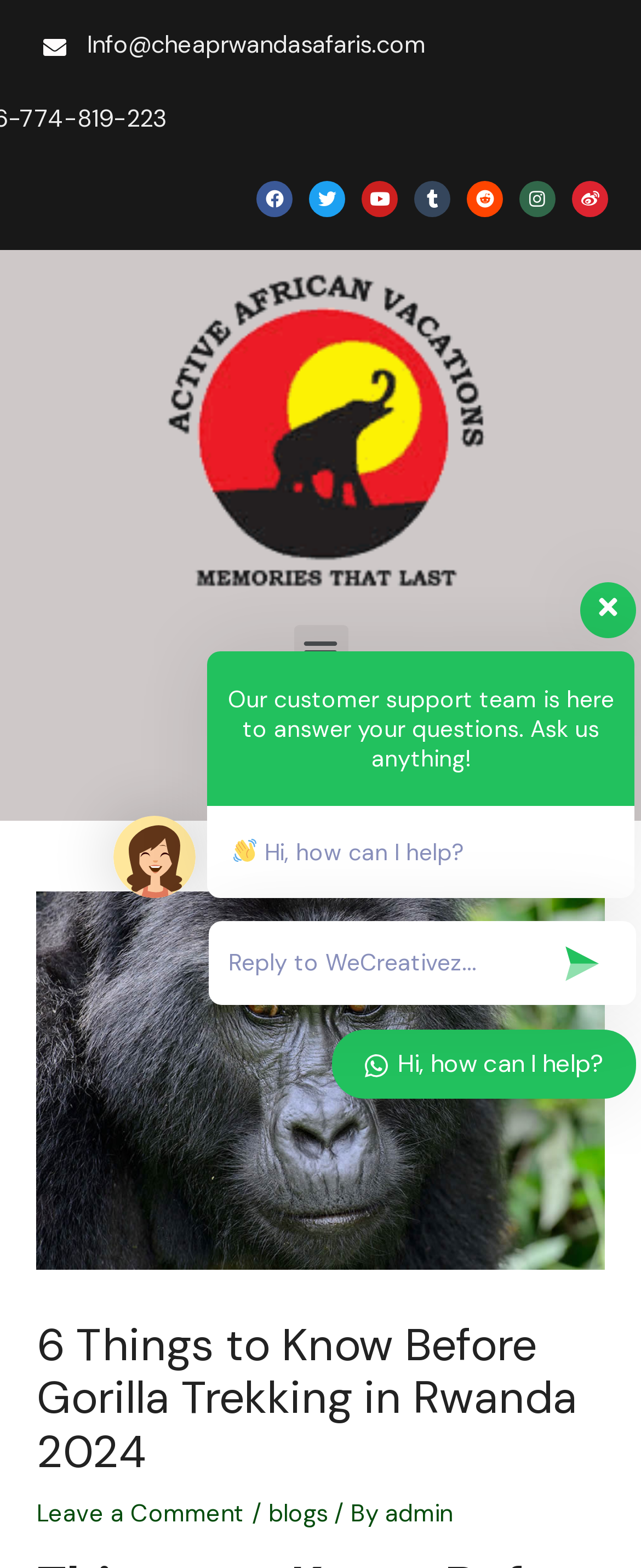Can you specify the bounding box coordinates for the region that should be clicked to fulfill this instruction: "Toggle the menu".

[0.458, 0.398, 0.542, 0.433]